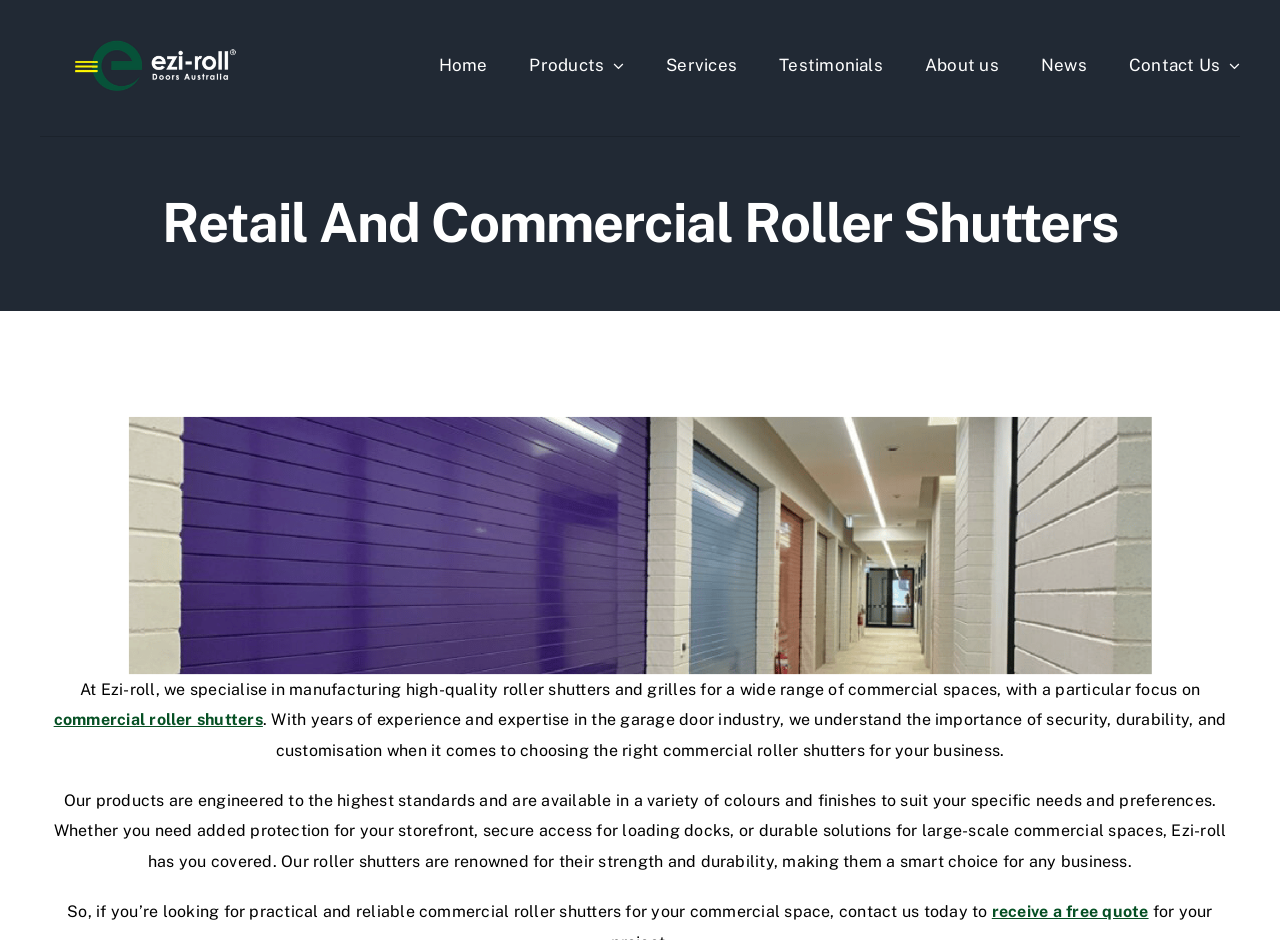What type of spaces can Ezi-roll's products be used for?
Give a comprehensive and detailed explanation for the question.

The webpage mentions that Ezi-roll's products are suitable for a wide range of commercial spaces, including storefronts, loading docks, and large-scale commercial spaces, as stated in the paragraph 'Whether you need added protection for your storefront, secure access for loading docks, or durable solutions for large-scale commercial spaces...'.